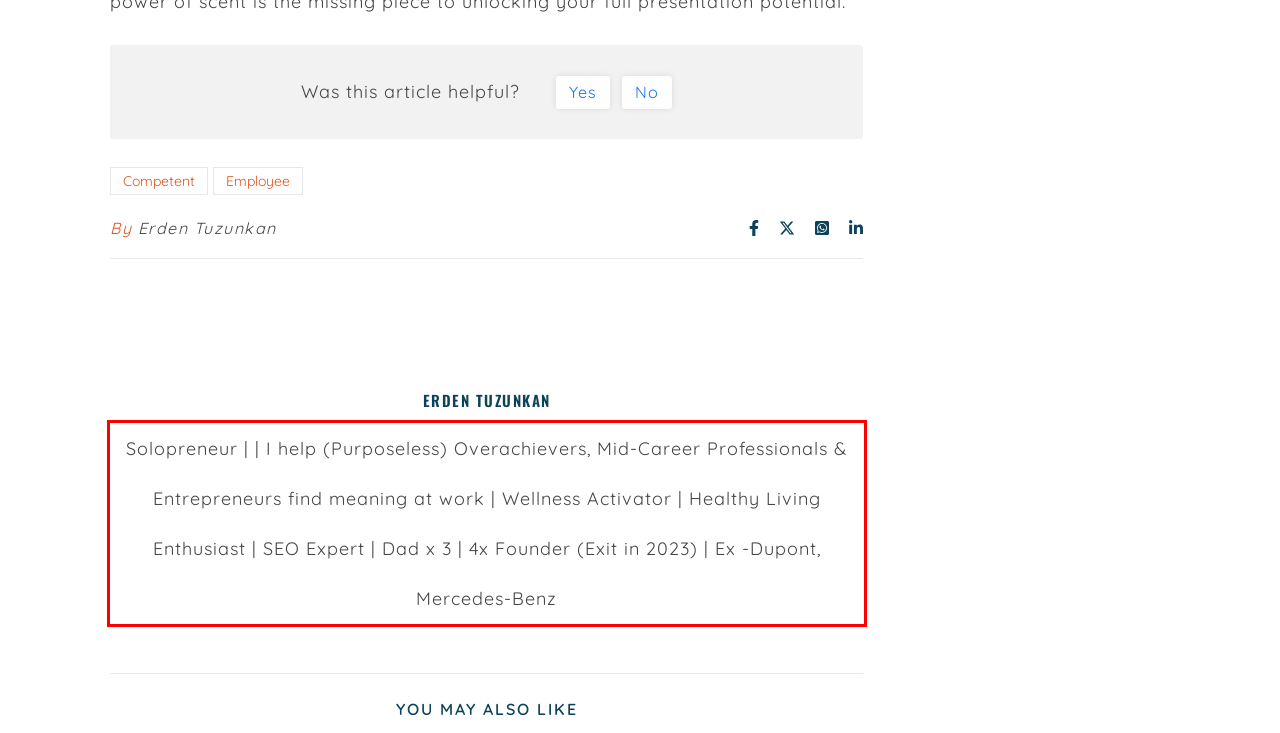Look at the screenshot of the webpage, locate the red rectangle bounding box, and generate the text content that it contains.

Solopreneur | | I help (Purposeless) Overachievers, Mid-Career Professionals & Entrepreneurs find meaning at work | Wellness Activator | Healthy Living Enthusiast | SEO Expert | Dad x 3 | 4x Founder (Exit in 2023) | Ex -Dupont, Mercedes-Benz